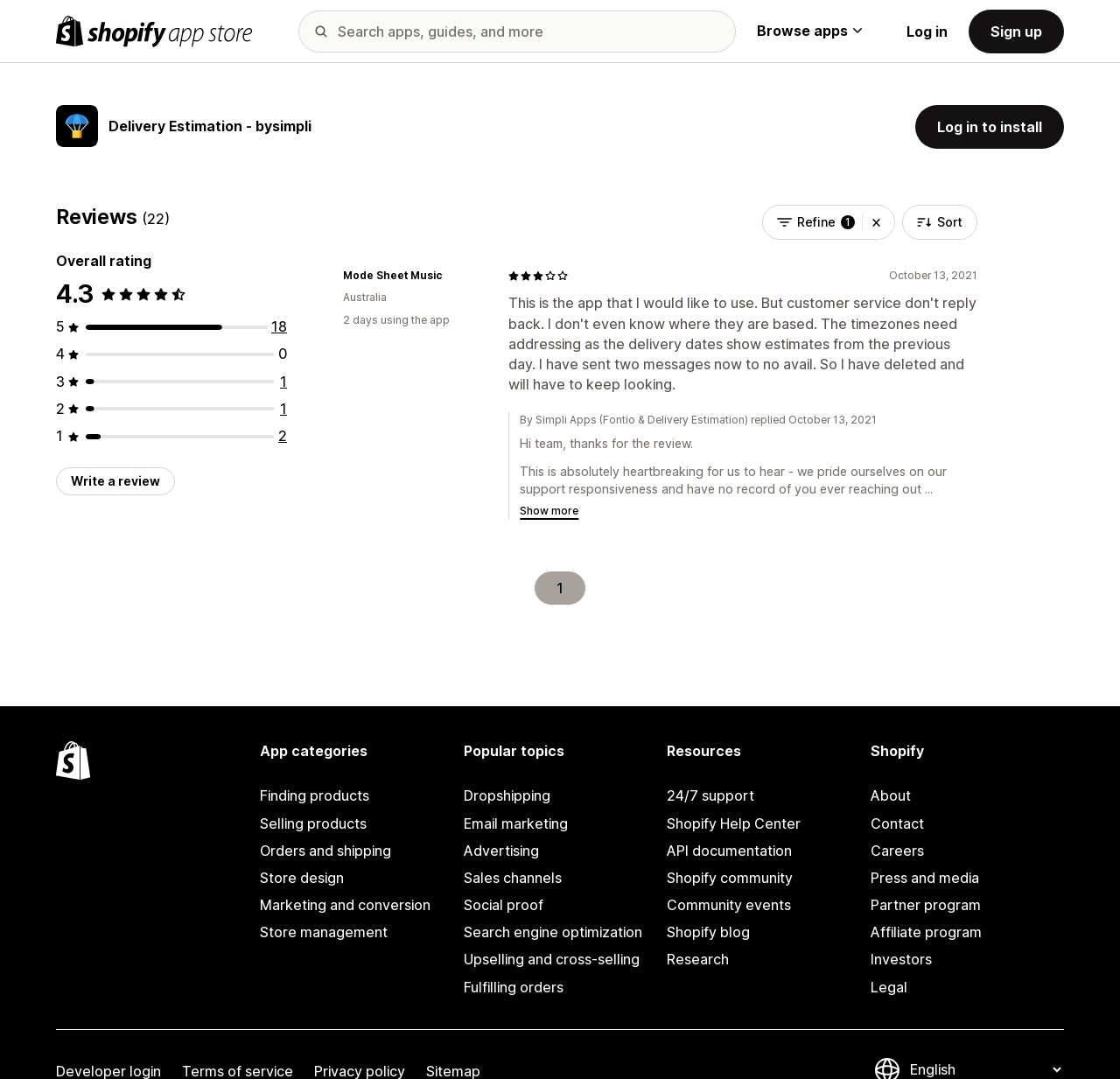Identify the bounding box coordinates for the UI element that matches this description: "Write a review".

[0.05, 0.433, 0.156, 0.459]